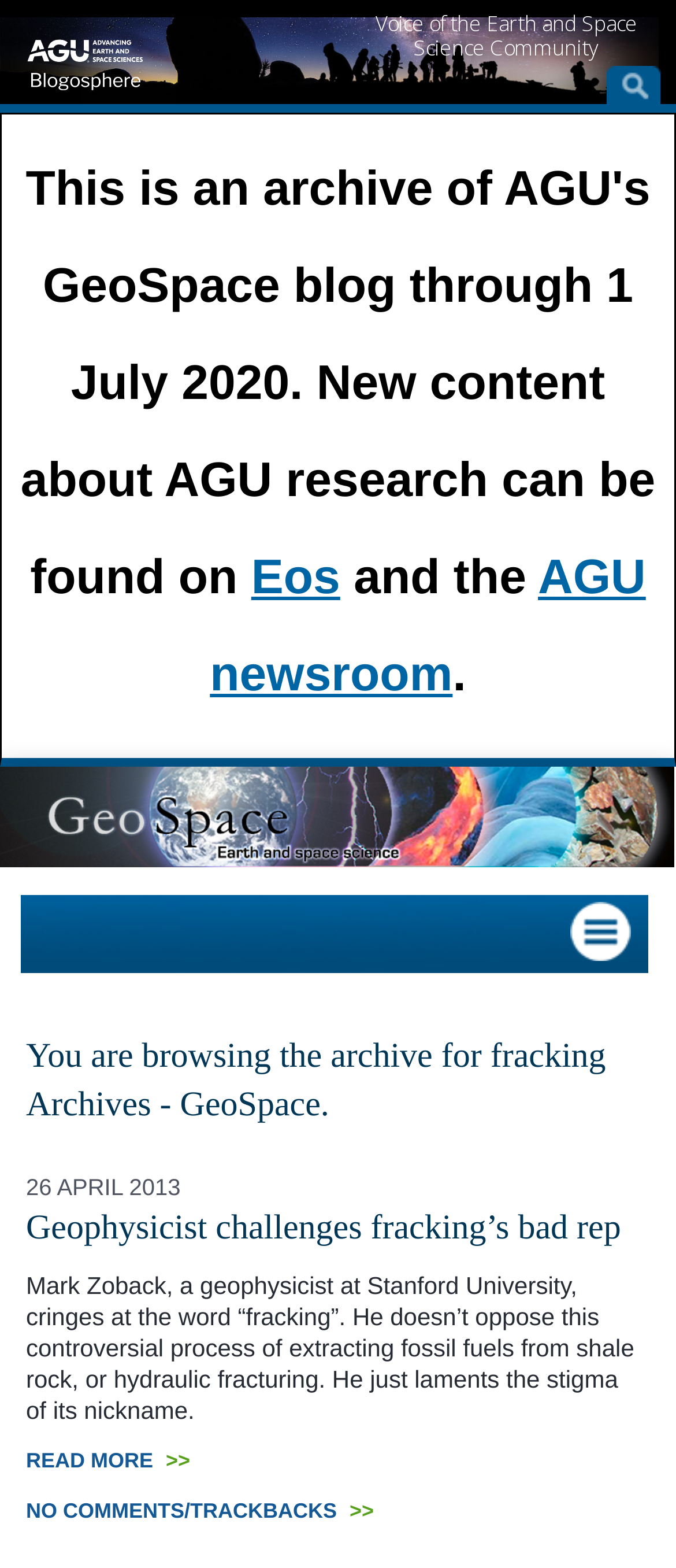From the webpage screenshot, predict the bounding box of the UI element that matches this description: "Eos".

[0.372, 0.351, 0.503, 0.385]